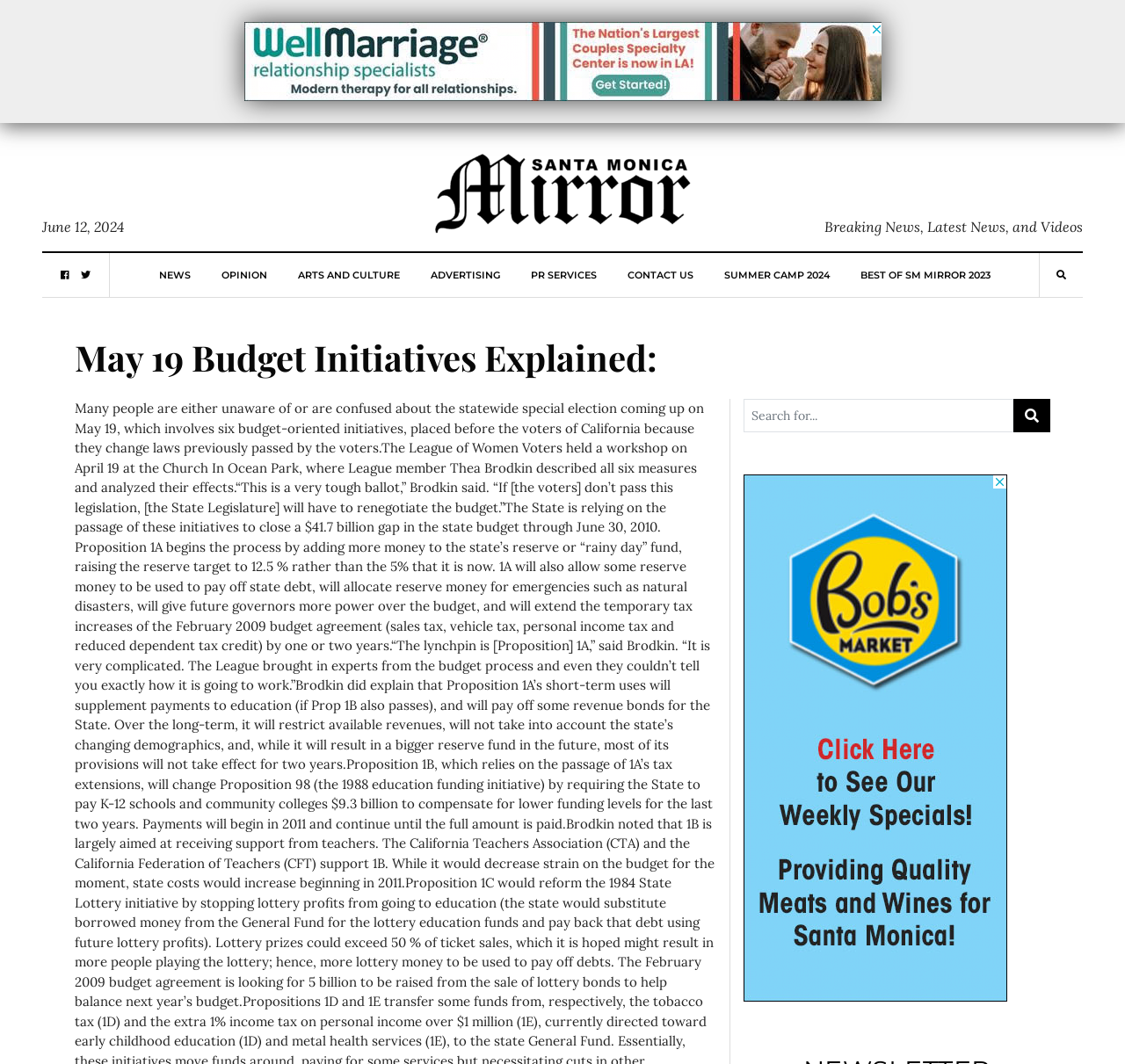Determine the bounding box coordinates for the element that should be clicked to follow this instruction: "Go to the NEWS section". The coordinates should be given as four float numbers between 0 and 1, in the format [left, top, right, bottom].

[0.141, 0.238, 0.169, 0.279]